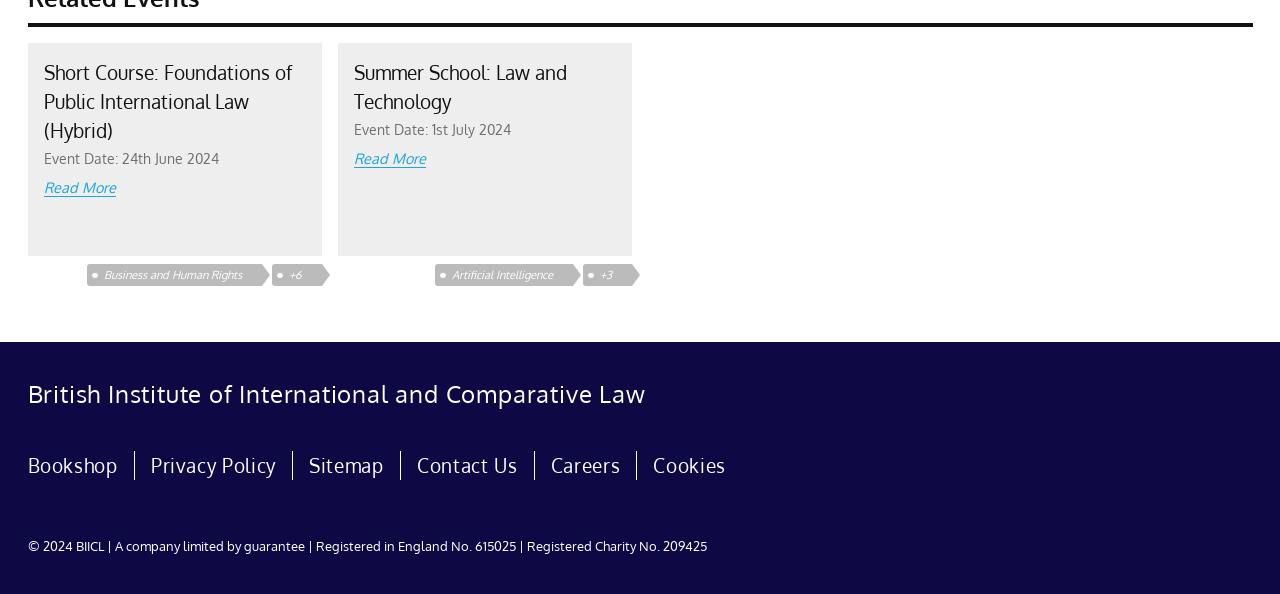Specify the bounding box coordinates of the area that needs to be clicked to achieve the following instruction: "Click on the 'Short Course: Foundations of Public International Law (Hybrid)' link".

[0.034, 0.102, 0.228, 0.241]